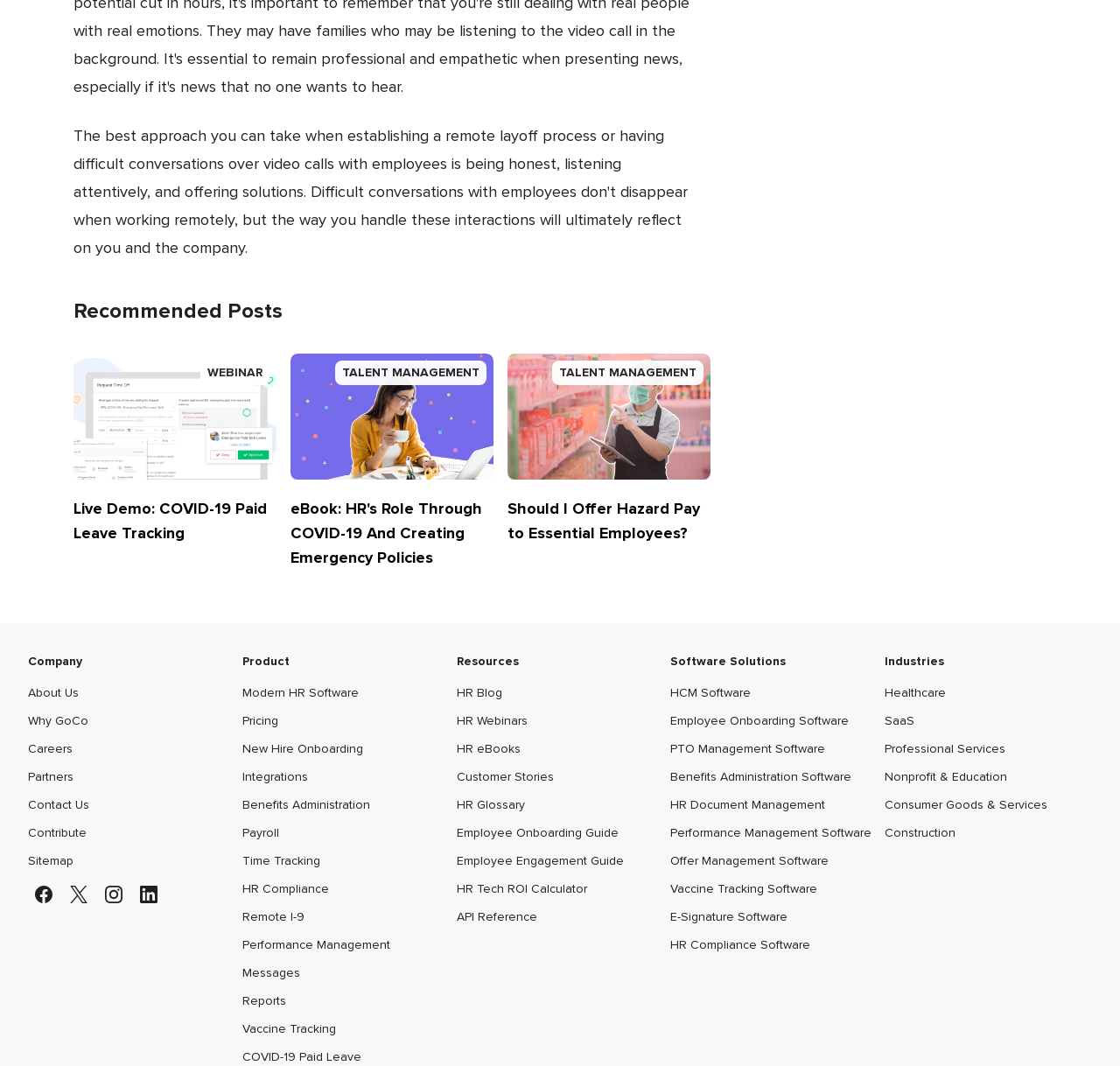Determine the bounding box coordinates of the target area to click to execute the following instruction: "Learn about hazard pay for essential employees."

[0.453, 0.332, 0.634, 0.45]